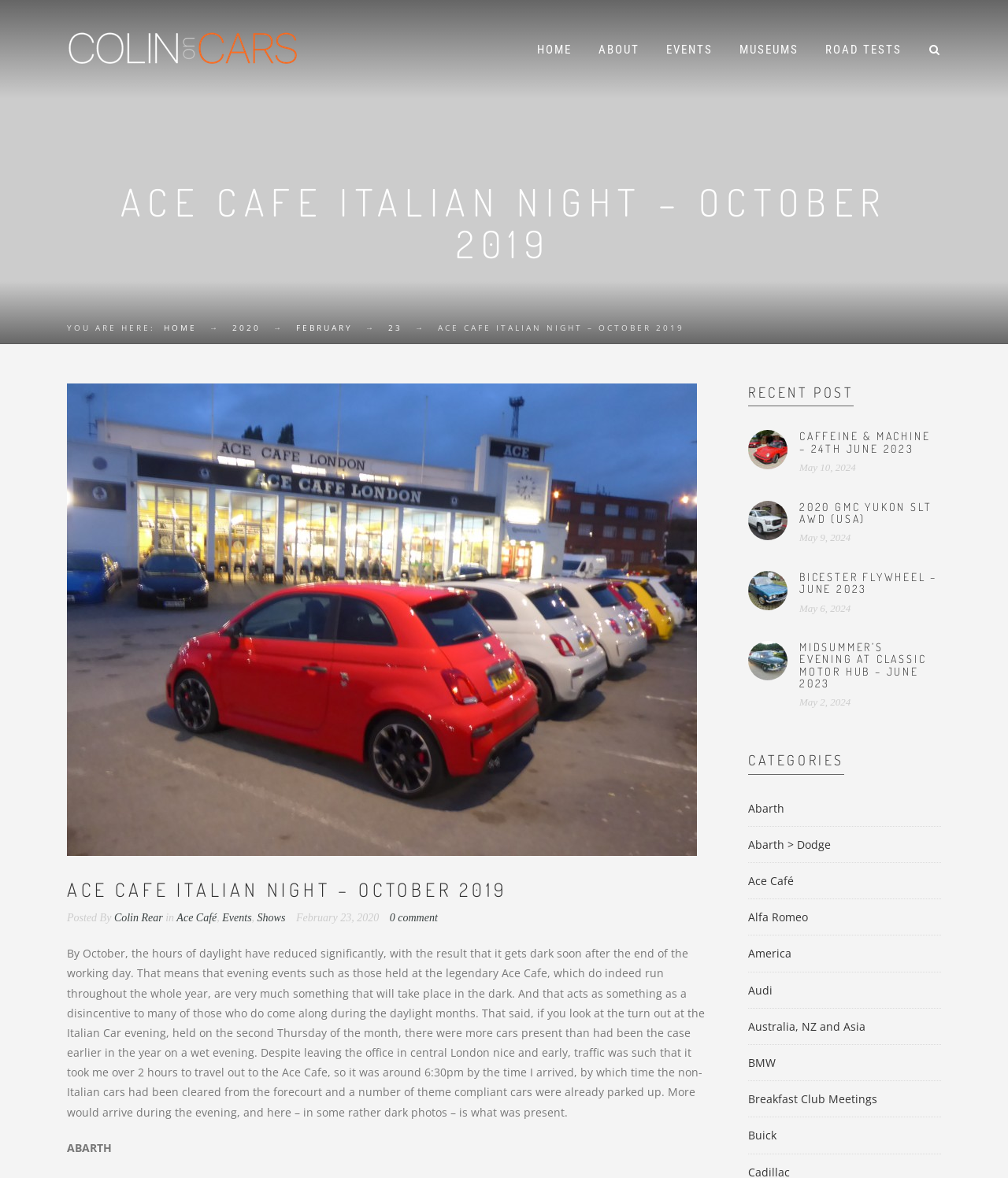Who is the author of the article 'ACE CAFE ITALIAN NIGHT – OCTOBER 2019'?
Based on the screenshot, respond with a single word or phrase.

Colin Rear